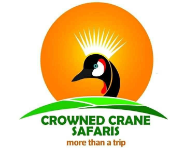Offer a detailed explanation of the image and its components.

The image features the logo of "Crowned Crane Safaris," showcasing a stylized depiction of a crowned crane against a vibrant orange background that radiates a sense of warmth and adventure. The crane, characterized by its distinctive head crown and colorful facial features, symbolizes the rich wildlife experiences offered by the safari company. Beneath the crane, the text "CROWNED CRANE SAFARIS" is boldly displayed, accompanied by the tagline "more than a trip," emphasizing the immersive travel experiences that await in Uganda's breathtaking landscapes. This logo encapsulates the spirit of adventure and exploration associated with wildlife safaris in East Africa.